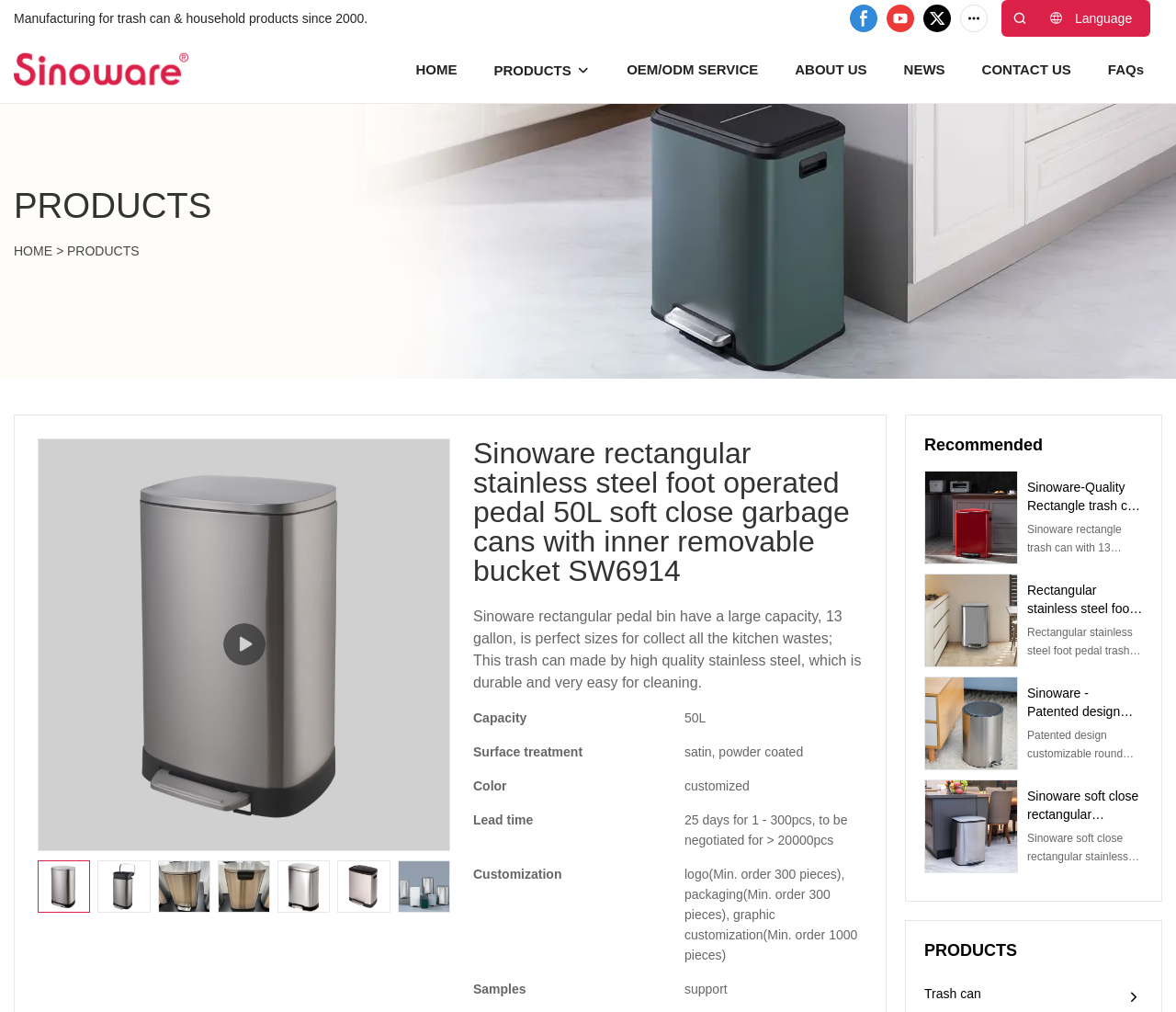Create a detailed narrative of the webpage’s visual and textual elements.

This webpage is about Sinoware, a manufacturer of high-quality trash cans and household products. At the top of the page, there are social media links to Facebook, YouTube, and Twitter, as well as a language selection option. Below that, there is a navigation menu with links to the home page, products, OEM/ODM service, about us, news, contact us, and FAQs.

The main content of the page is about a specific product, a 50L rectangular stainless steel foot-operated trash can with a soft close lid. There is a large image of the product, followed by a detailed description of its features, including its capacity, surface treatment, color, lead time, and customization options.

To the right of the product description, there are three recommended products, each with an image and a brief description. These products are similar to the main product, but with different designs and features.

Below the recommended products, there is a section with several images of different trash cans, showcasing the variety of products offered by Sinoware. Each image has a brief description of the product.

At the bottom of the page, there is a heading that says "PRODUCTS", which suggests that this is a product category page.